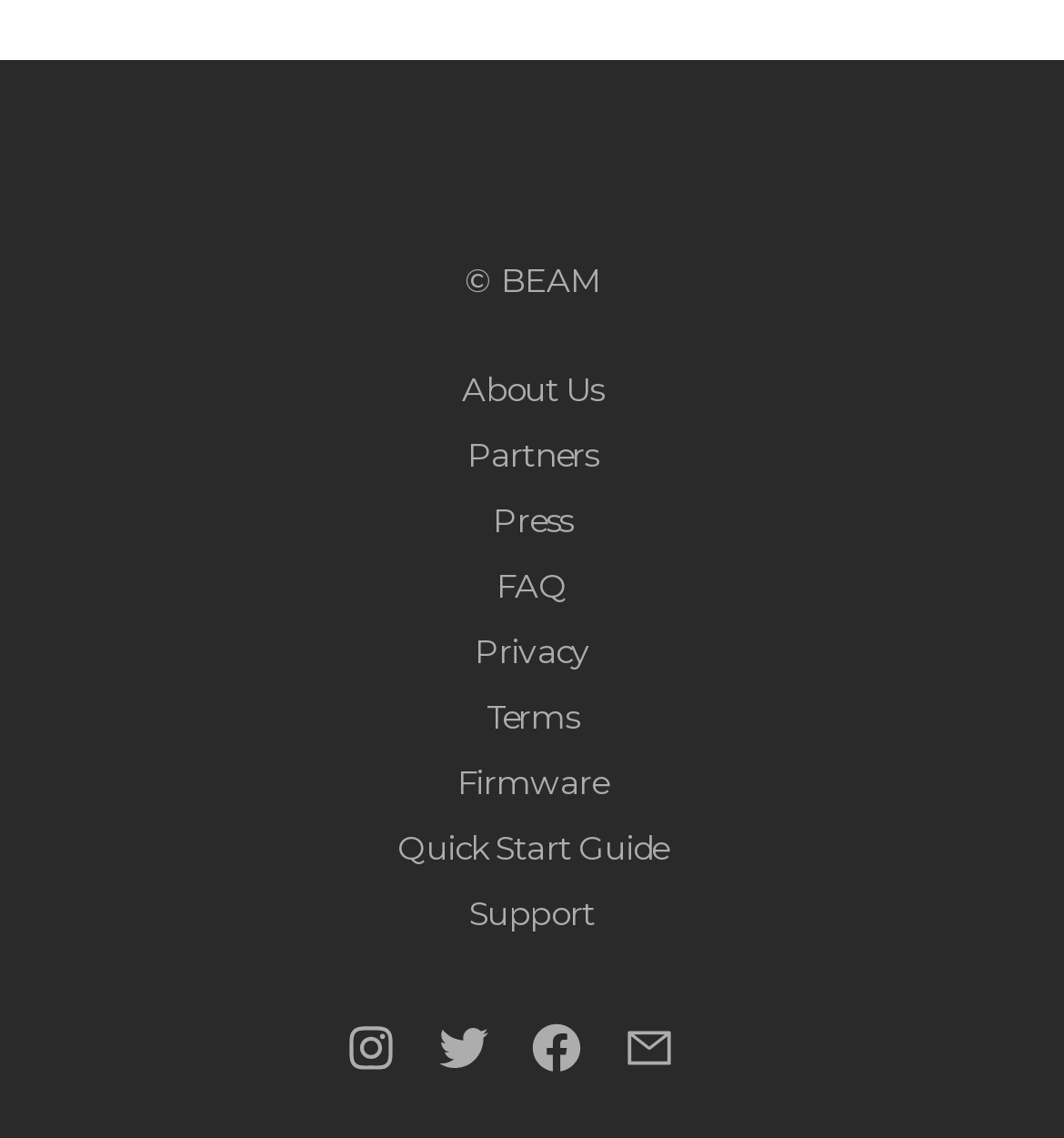What is the logo of the website?
Identify the answer in the screenshot and reply with a single word or phrase.

BEAM Logo